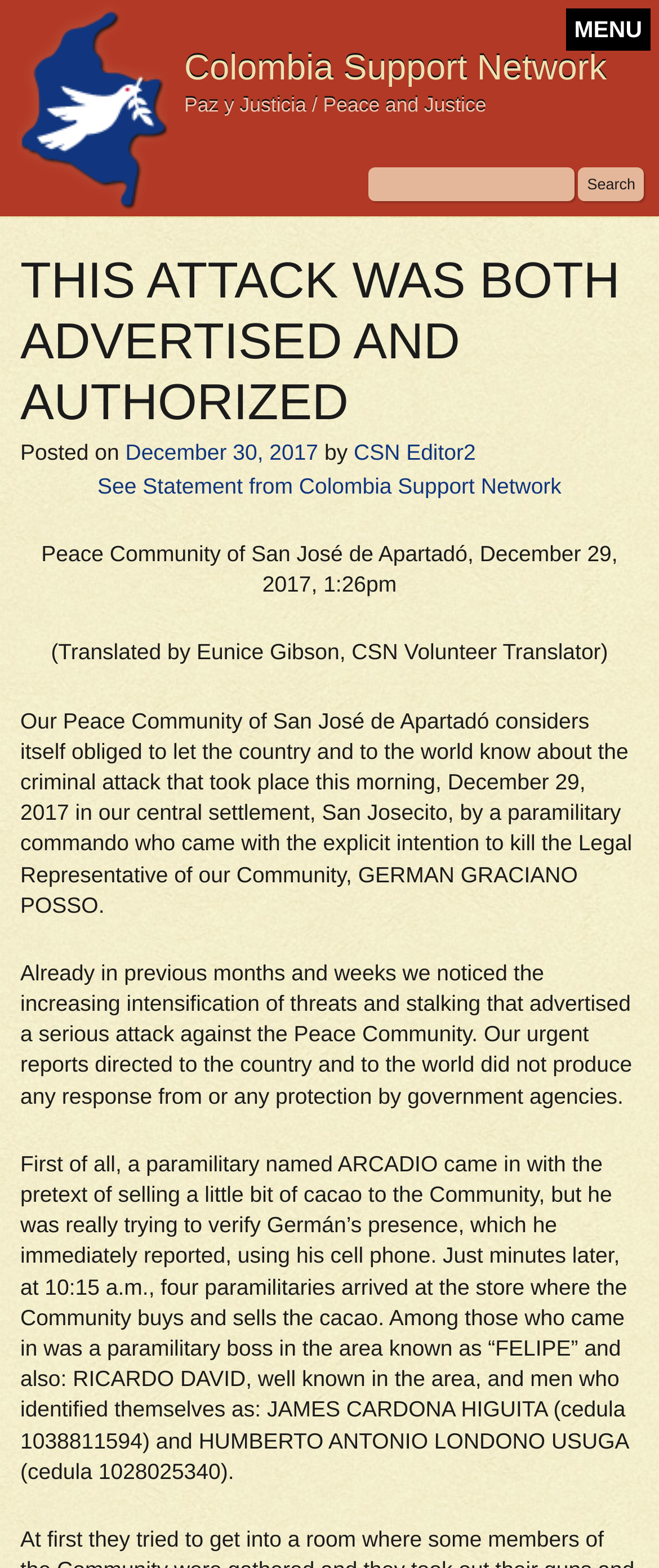Detail the webpage's structure and highlights in your description.

The webpage is about the Colombia Support Network, specifically focusing on a news article or statement about a criminal attack on the Peace Community of San José de Apartadó. 

At the top of the page, there is a logo image of the Colombia Support Network, accompanied by a heading with the organization's name and a subtitle "Paz y Justicia / Peace and Justice". 

On the top right corner, there is a menu button labeled "MENU". Below the logo, there is a search bar with a textbox and a "Search" button. 

The main content of the page is an article with a heading "THIS ATTACK WAS BOTH ADVERTISED AND AUTHORIZED". The article is dated December 30, 2017, and is written by CSN Editor2. 

The article begins with a statement from the Peace Community of San José de Apartadó, followed by a translated text by Eunice Gibson, a CSN Volunteer Translator. The main body of the article describes a criminal attack on the community by a paramilitary commando, including details about the events leading up to the attack and the identities of the perpetrators. 

There is a link to "See Statement from Colombia Support Network" below the article's heading.